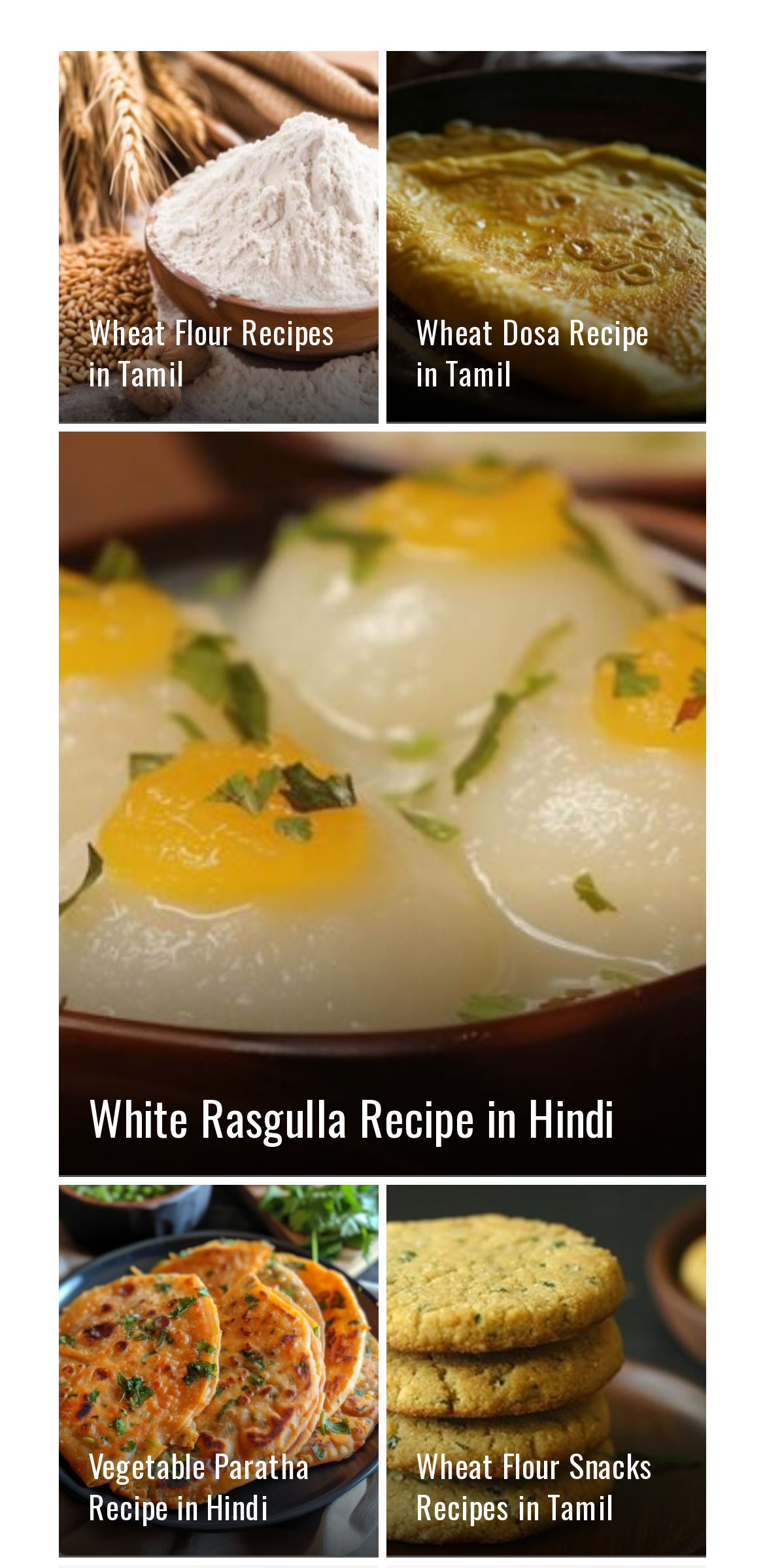Determine the bounding box coordinates of the area to click in order to meet this instruction: "Switch to English".

None